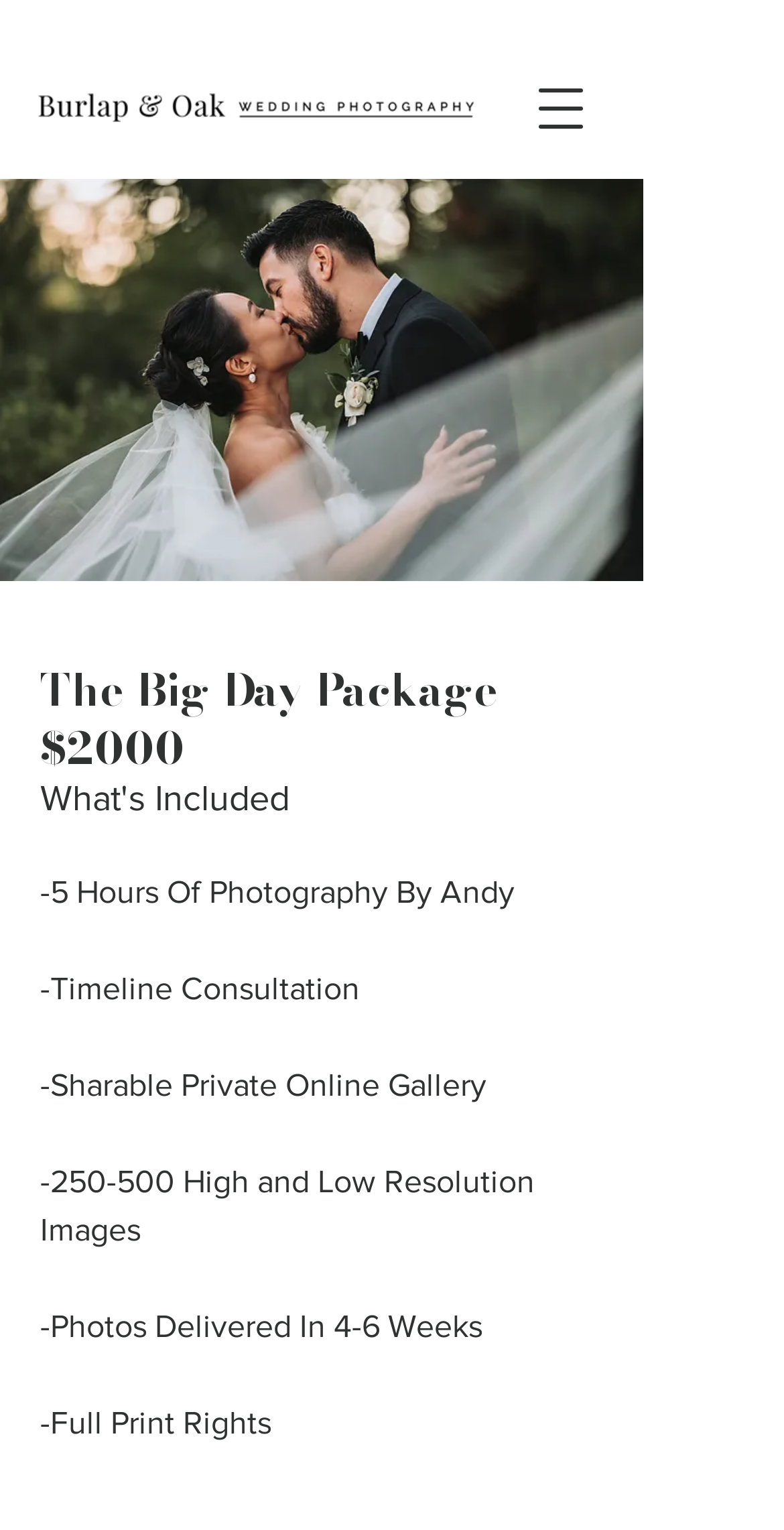Please find and generate the text of the main header of the webpage.

The Big Day Package - $2000